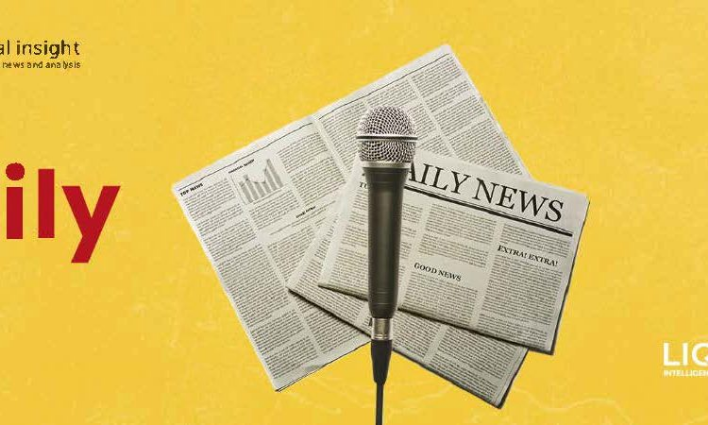Explain the image in a detailed and thorough manner.

The image features a vibrant yellow background highlighting an arrangement of newspapers with the prominent caption "Daily News." In the foreground, a microphone stands tall, symbolizing the delivery and presentation of news. The newspapers, featuring various charts and headlines such as "GOOD NEWS" and "EXTRA EXTRA," suggest a focus on current events and important narratives. This striking visual encapsulates the essence of daily news reporting and communication, combining elements of journalism and media engagement elegantly.